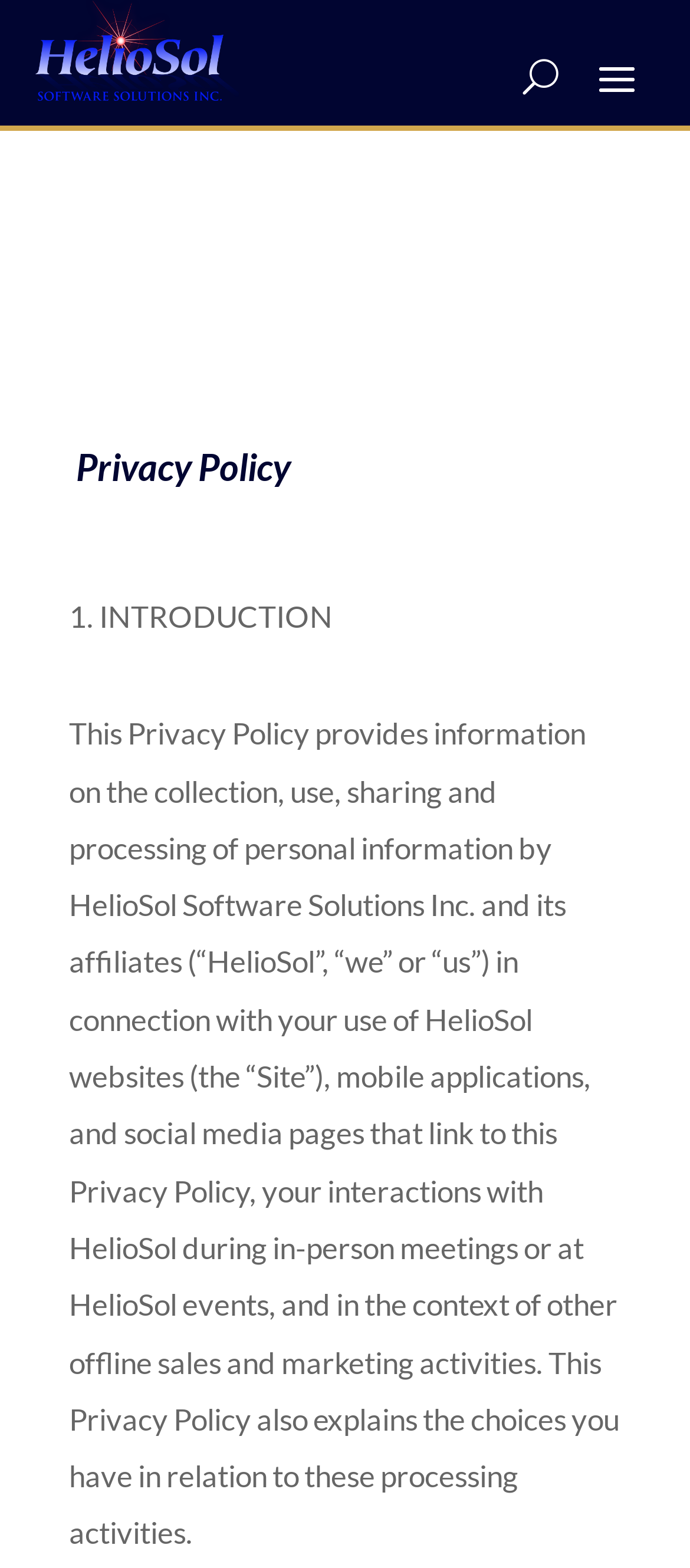What is the purpose of this policy?
Based on the visual information, provide a detailed and comprehensive answer.

The policy is intended to provide information on the collection, use, sharing, and processing of personal information by HelioSol Software Solutions Inc. and its affiliates. This is evident from the static text 'This Privacy Policy provides information on the collection, use, sharing and processing of personal information...'.